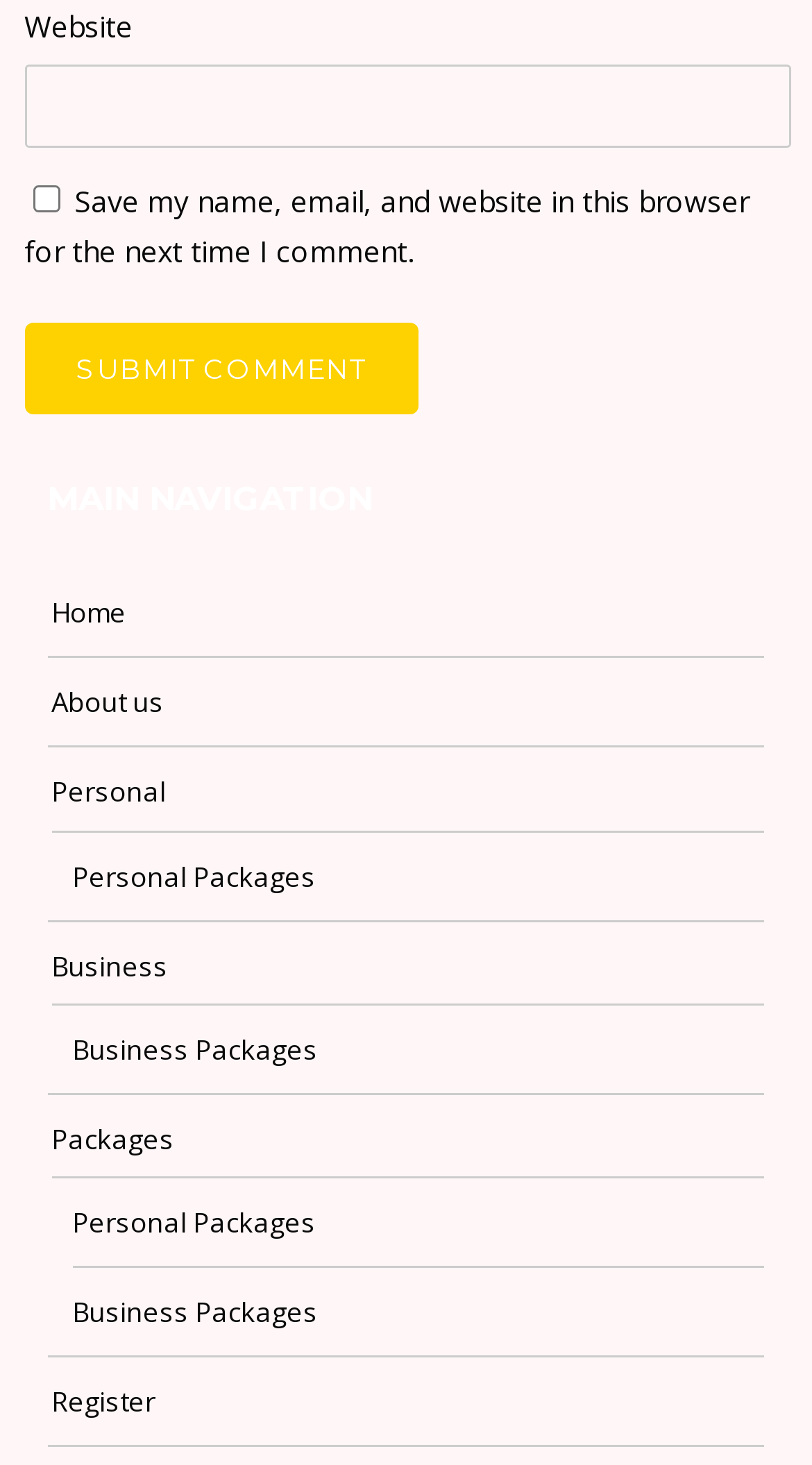Use one word or a short phrase to answer the question provided: 
What is the last link in the main navigation section?

Register